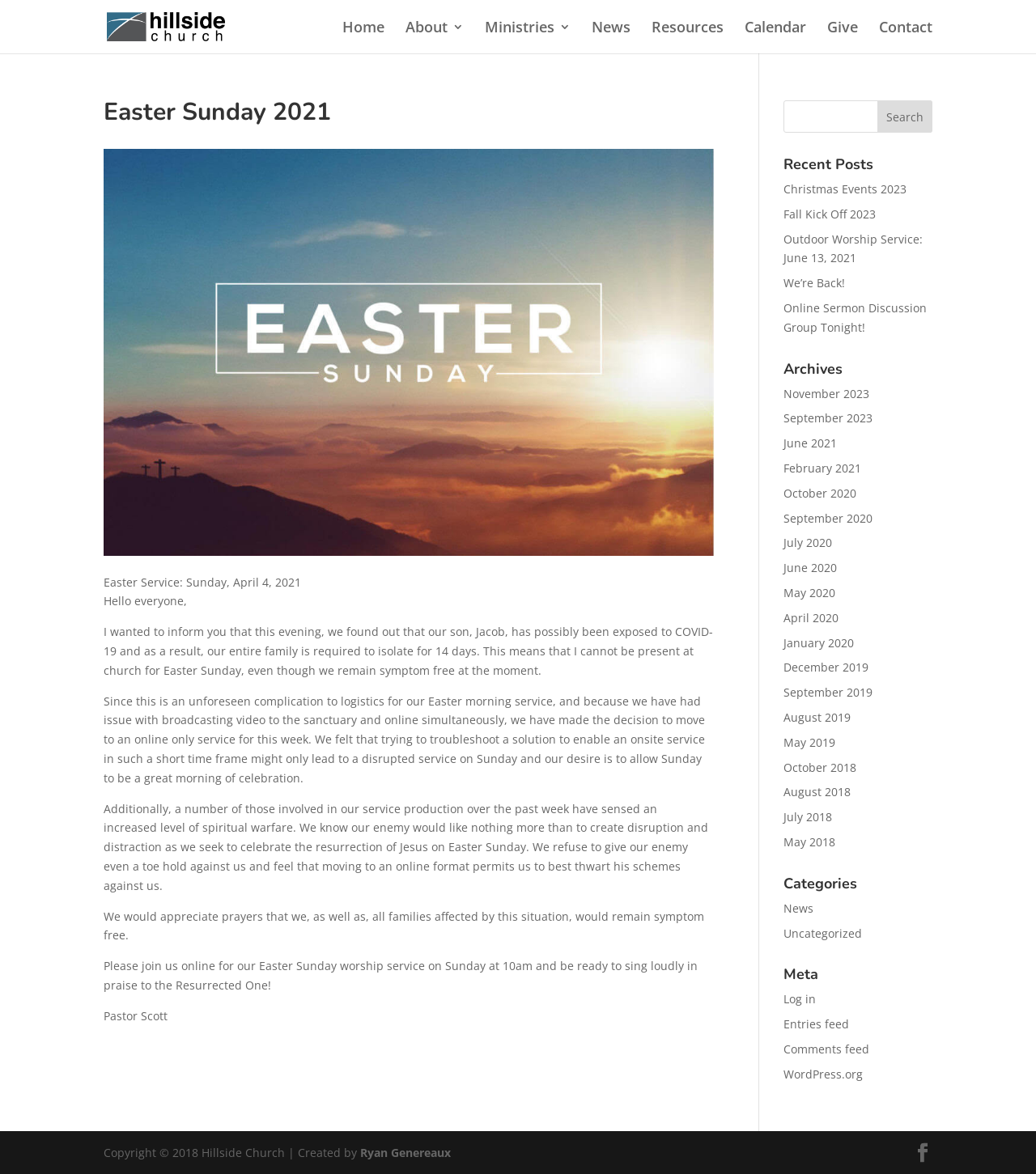Who is the author of the latest article?
From the image, provide a succinct answer in one word or a short phrase.

Pastor Scott